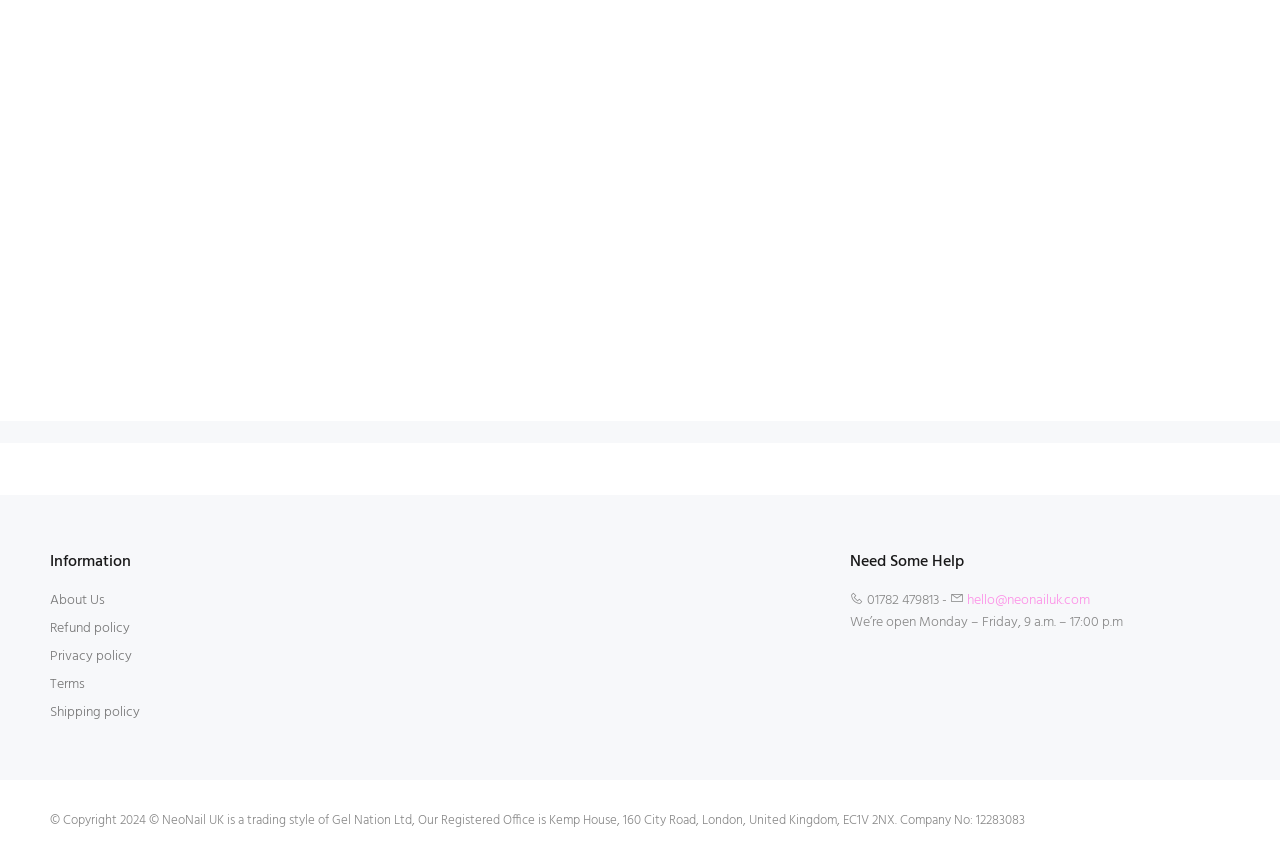What is the name of the product shown?
Please use the visual content to give a single word or phrase answer.

Neonail - Pinky Blink UV/LED gel polish